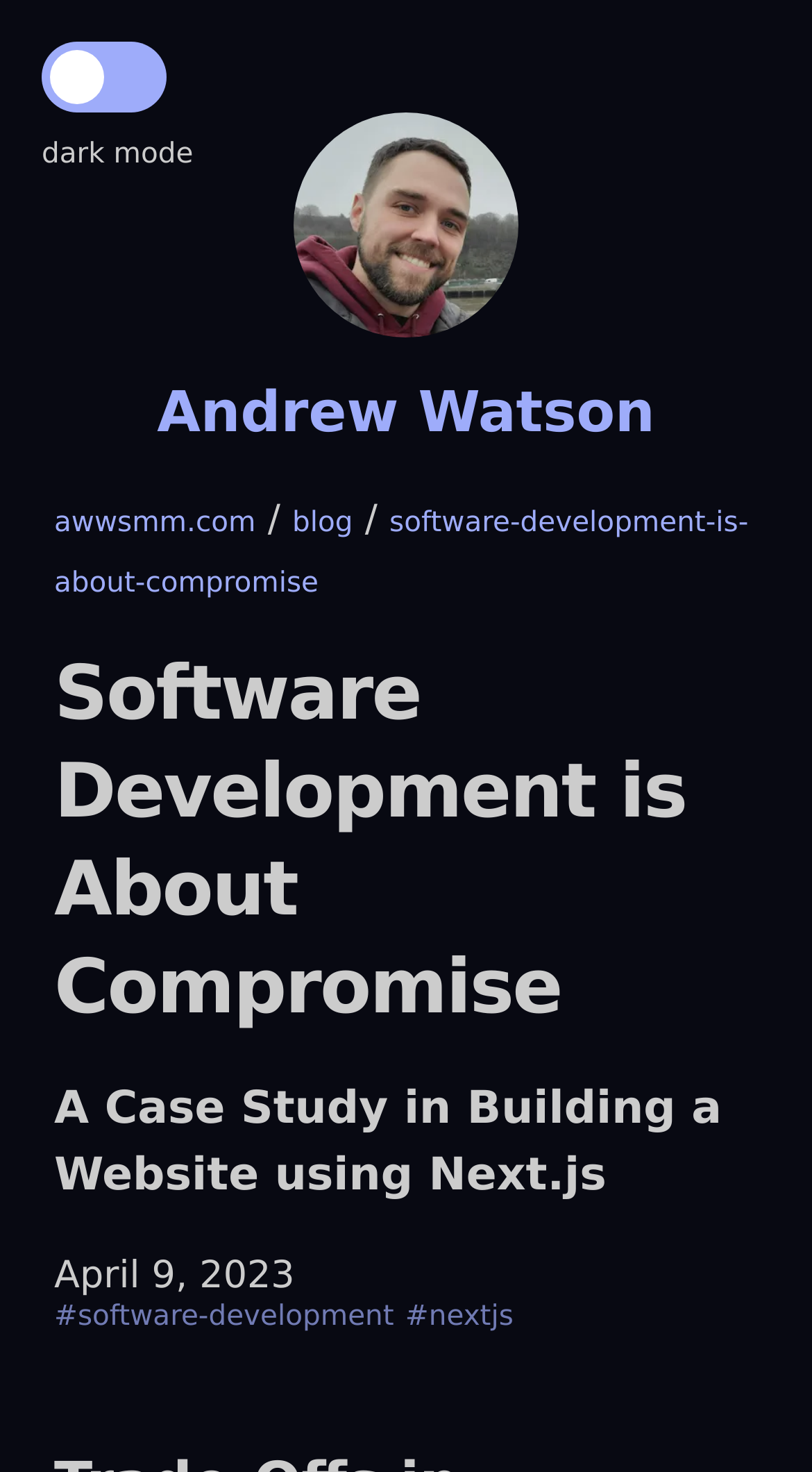Respond to the question with just a single word or phrase: 
What is the date of the article?

April 9, 2023